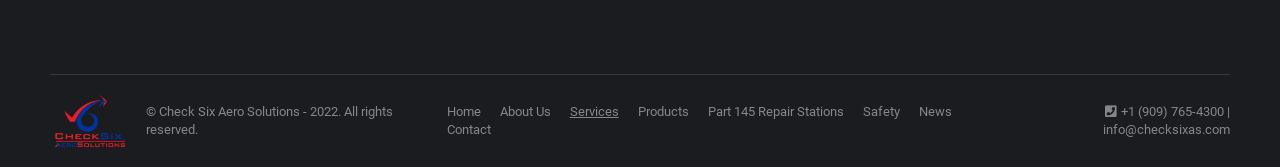What is the copyright year of the webpage?
Please use the image to deliver a detailed and complete answer.

The copyright year can be found in the static text element at the top of the page, which contains the text '© Check Six Aero Solutions - 2022. All rights reserved'.